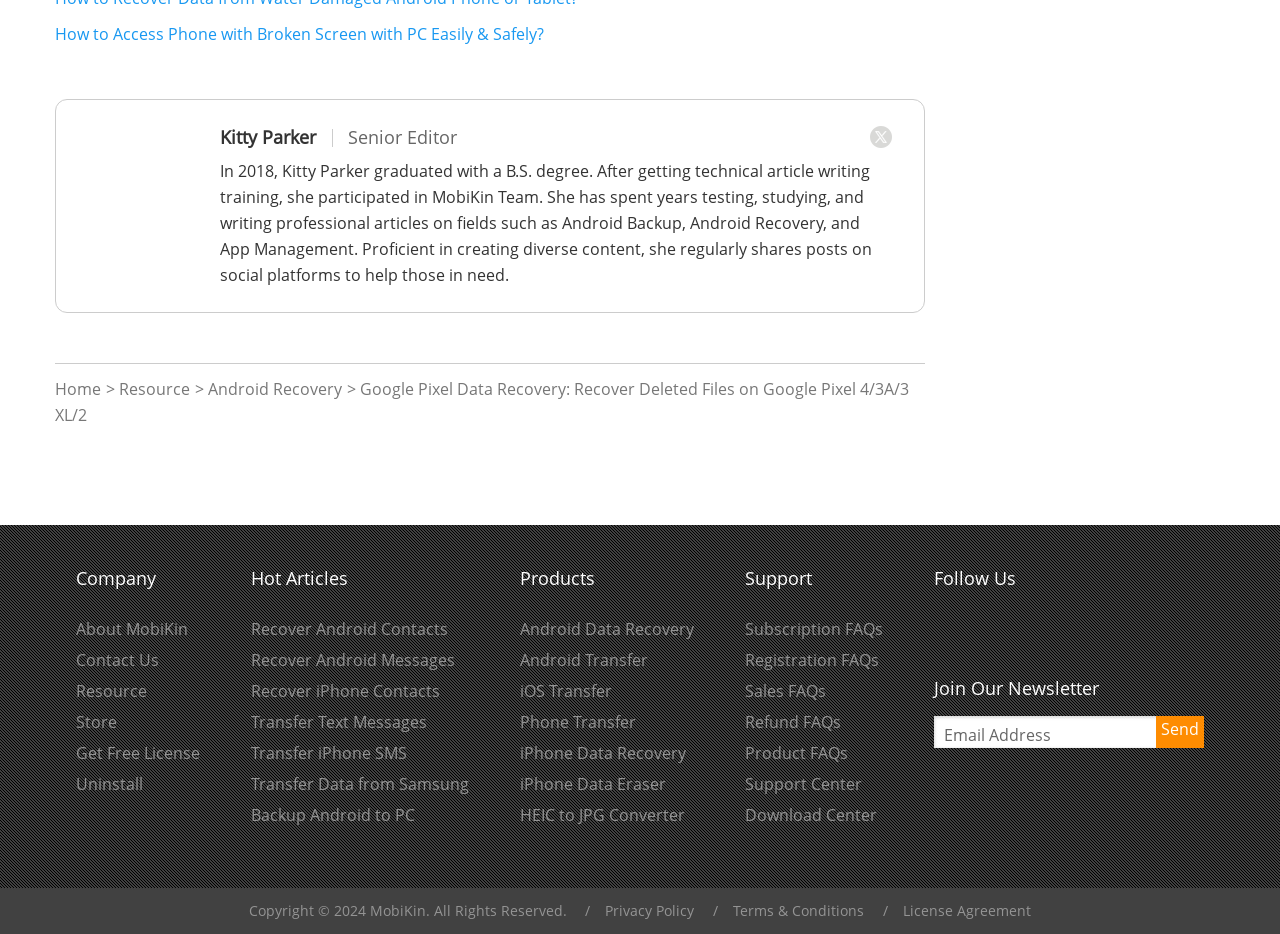Please respond to the question using a single word or phrase:
What is the company name behind the webpage?

MobiKin